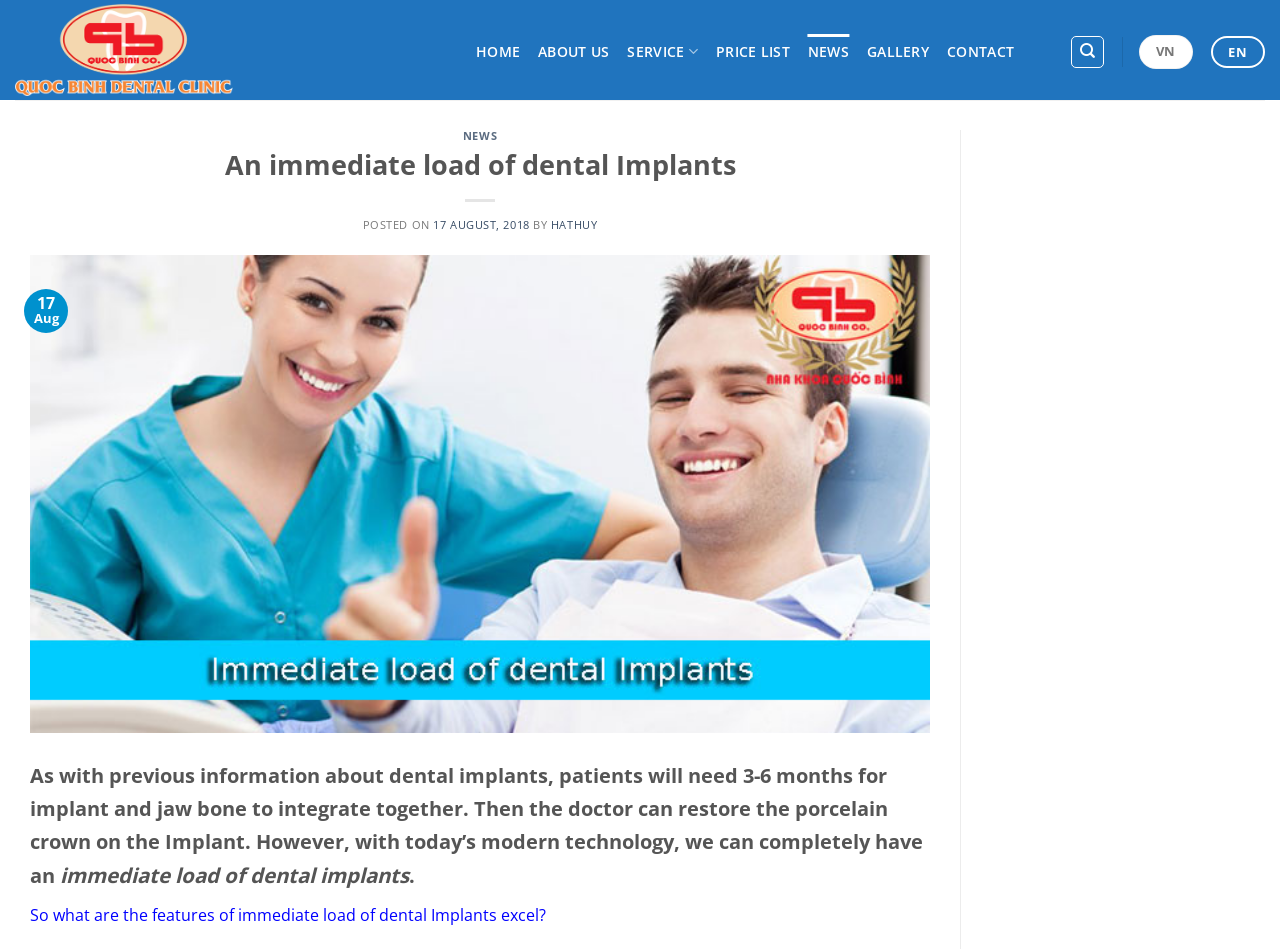Using the description "Animals & Insects 1", locate and provide the bounding box of the UI element.

None